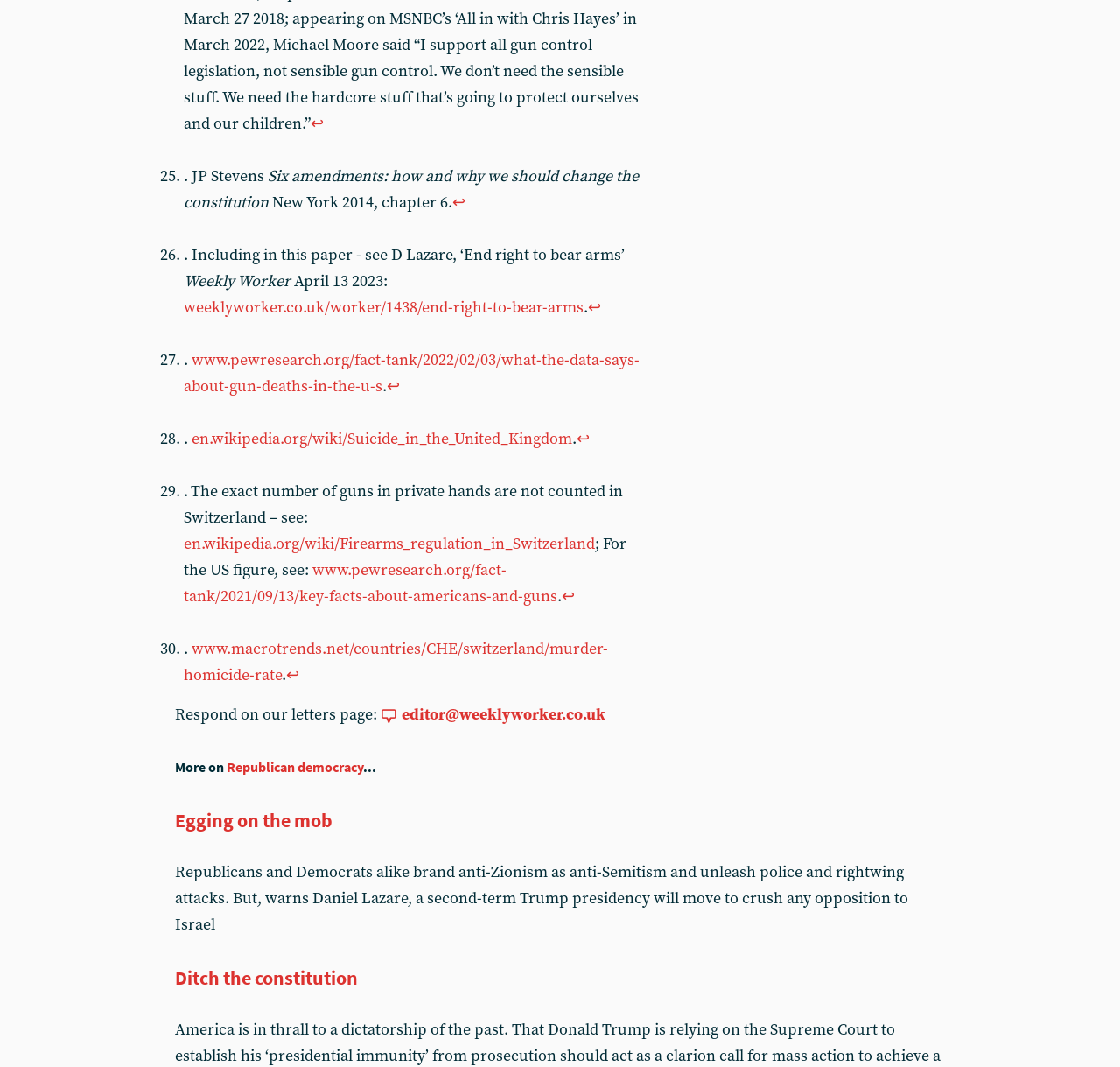Please determine the bounding box coordinates of the section I need to click to accomplish this instruction: "Click the link to ditch the constitution".

[0.156, 0.905, 0.32, 0.928]